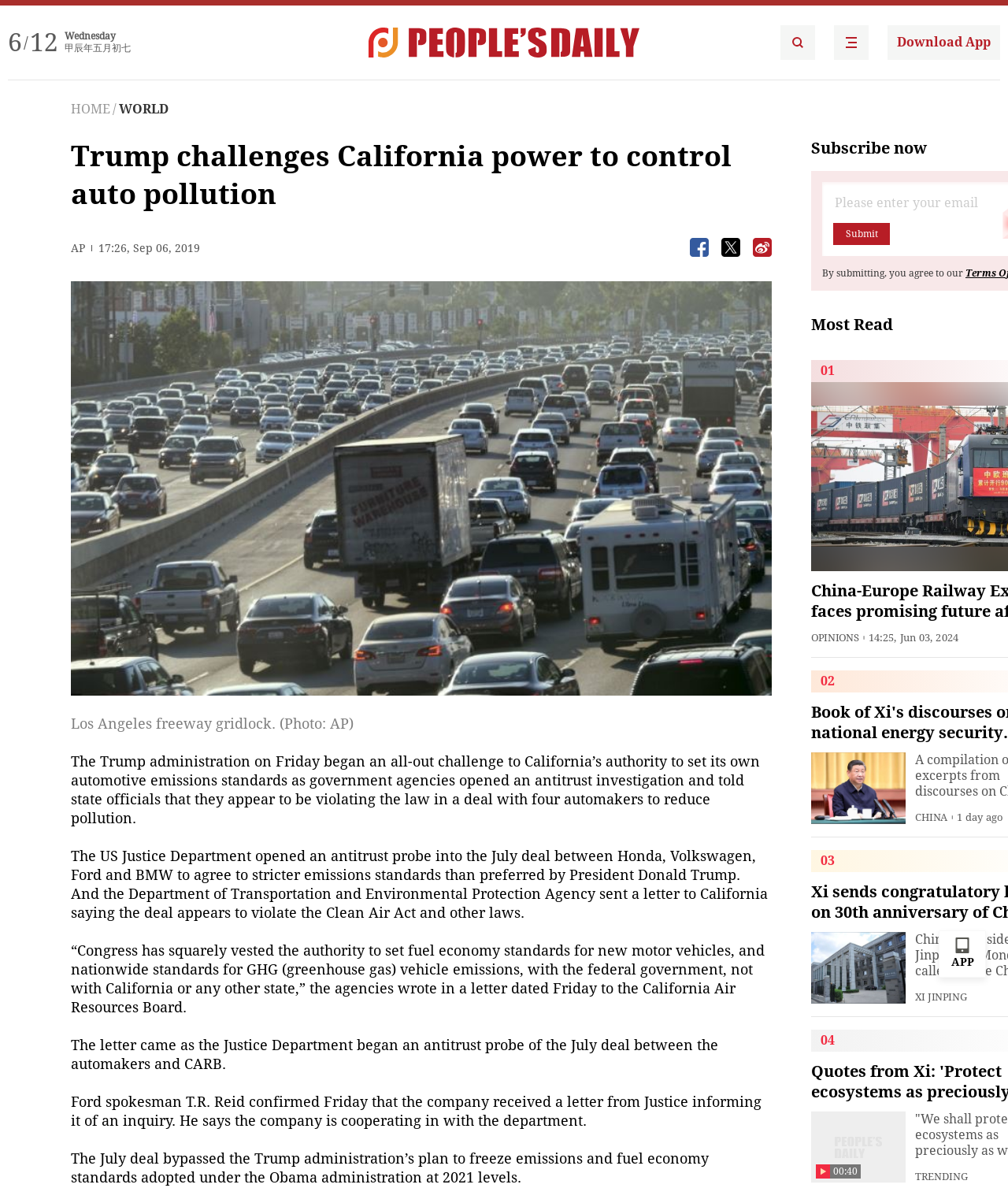How many automakers are mentioned in the article?
Kindly answer the question with as much detail as you can.

I counted the number of automakers mentioned in the article by reading the text 'Honda, Volkswagen, Ford and BMW' which is located in the second paragraph of the article.